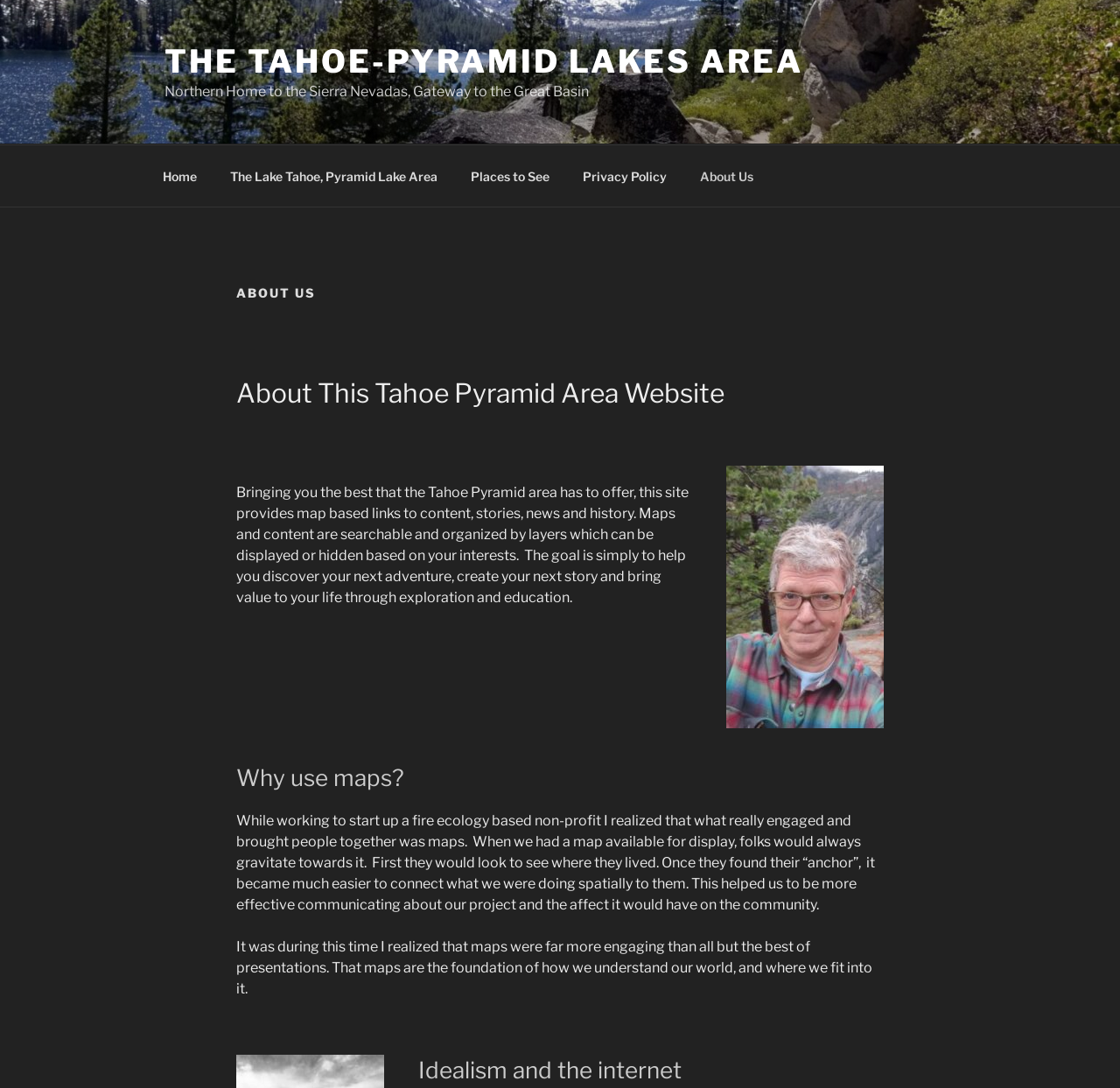Provide a brief response to the question using a single word or phrase: 
What is the name of the person behind this website?

Mike